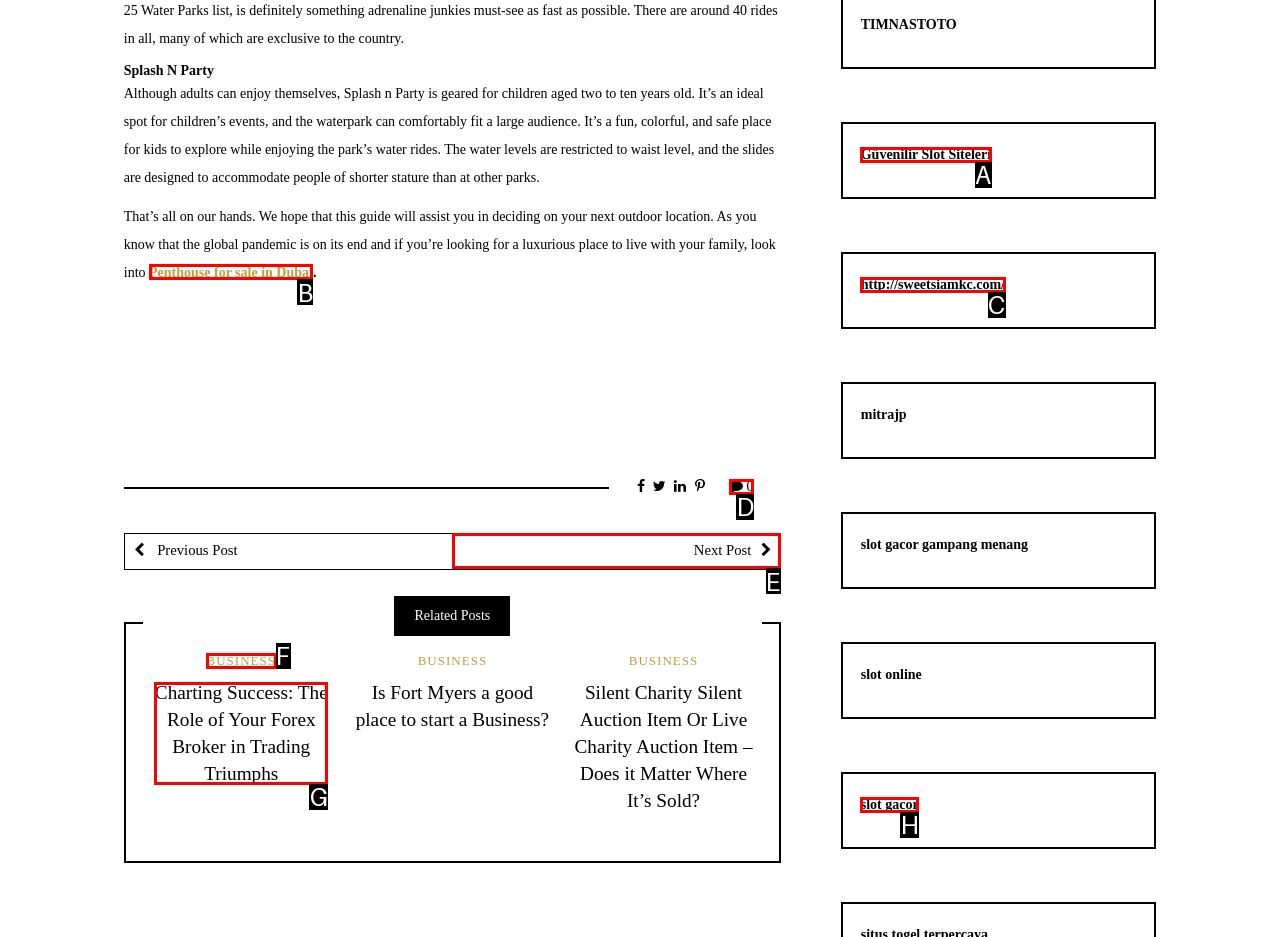Point out the letter of the HTML element you should click on to execute the task: Read 'Charting Success: The Role of Your Forex Broker in Trading Triumphs'
Reply with the letter from the given options.

G